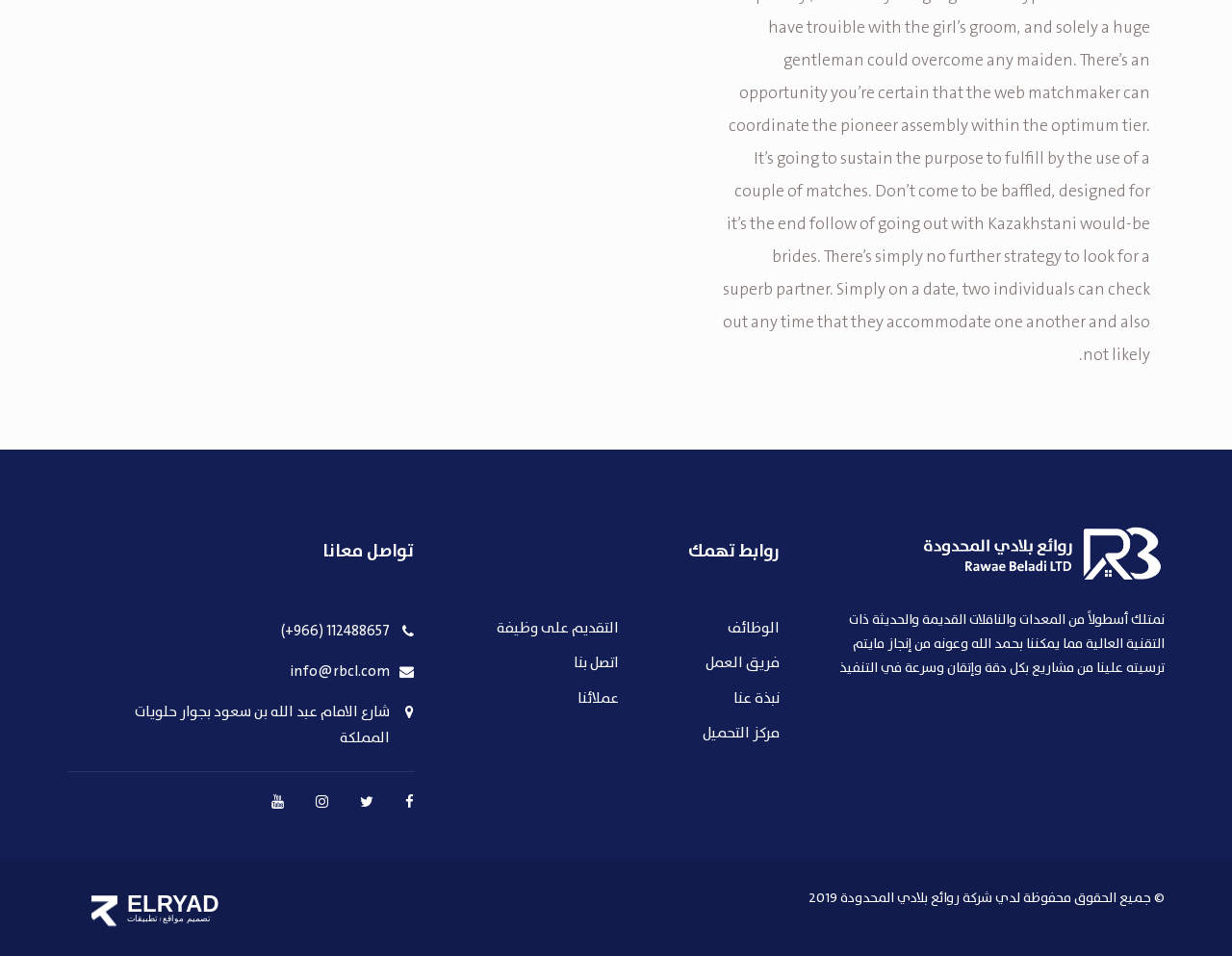How many links are there in the 'روابط تهمك' section?
Refer to the image and give a detailed answer to the question.

The 'روابط تهمك' section contains 7 links, which are 'الوظائف', 'التقديم على وظيفة', 'فريق العمل', 'اتصل بنا', 'نبذة عنا', 'عملائنا', and 'مركز التحميل'.